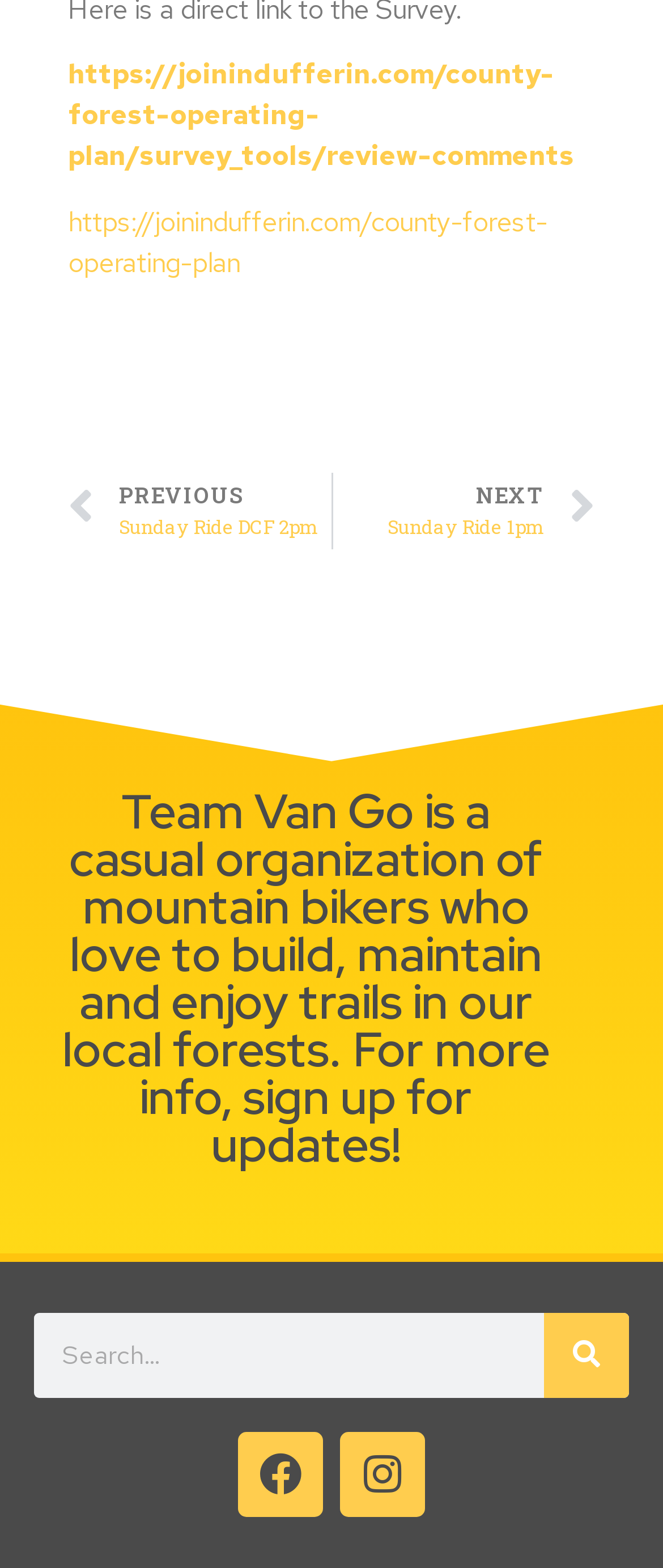Please find the bounding box coordinates of the element that needs to be clicked to perform the following instruction: "Visit the county forest operating plan". The bounding box coordinates should be four float numbers between 0 and 1, represented as [left, top, right, bottom].

[0.103, 0.13, 0.826, 0.179]